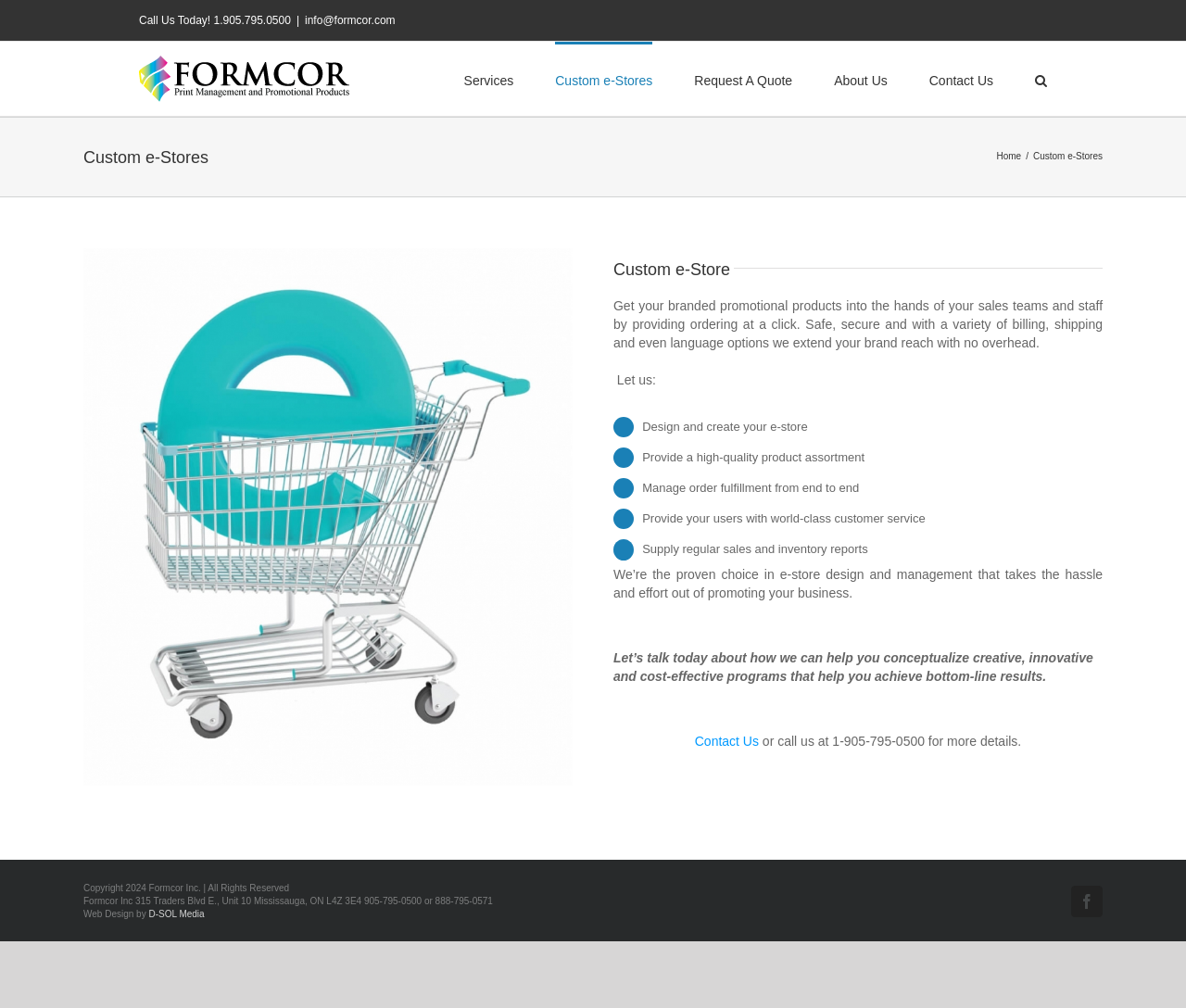Describe every aspect of the webpage comprehensively.

This webpage is about custom e-store design and management services offered by Formcor. At the top left, there is a Formcor logo, and next to it, a "Call Us Today!" section with a phone number and an email address. 

Below the logo, there is a main menu with links to "Services", "Custom e-Stores", "Request A Quote", "About Us", and "Contact Us". On the right side of the main menu, there is a search button.

The main content area has a large image on the left side, taking up about half of the screen width. On the right side of the image, there is a heading "Custom e-Store" and a paragraph describing the benefits of using Formcor's services, including safe and secure ordering, variety of billing and shipping options, and language support.

Below the heading, there are four bullet points listing the services offered by Formcor, including designing and creating an e-store, providing a high-quality product assortment, managing order fulfillment, and providing world-class customer service.

Further down, there is another paragraph highlighting Formcor's expertise in e-store design and management, followed by a call-to-action to discuss how Formcor can help achieve business goals. There is also a "Contact Us" link and a phone number to call for more details.

At the bottom of the page, there is a footer section with copyright information, the company's address, and a link to the web designer's website. There is also a Facebook link on the bottom right corner.